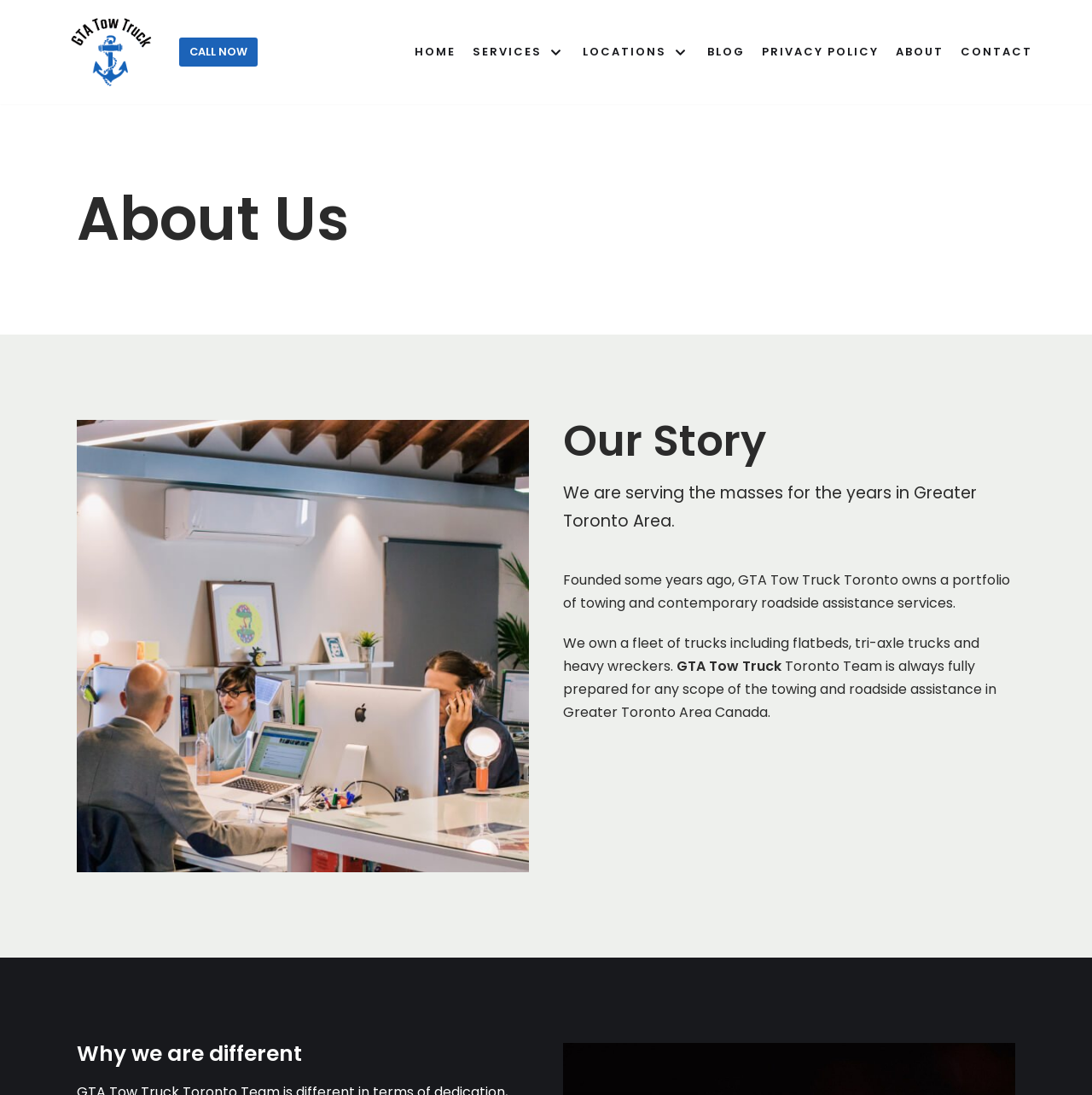What is the name of the company?
Ensure your answer is thorough and detailed.

I found the company name by looking at the top navigation bar, where it says 'GTA Tow Truck Toronto Towing' as a link. This is likely the company name because it's prominently displayed and matches the title of the webpage.